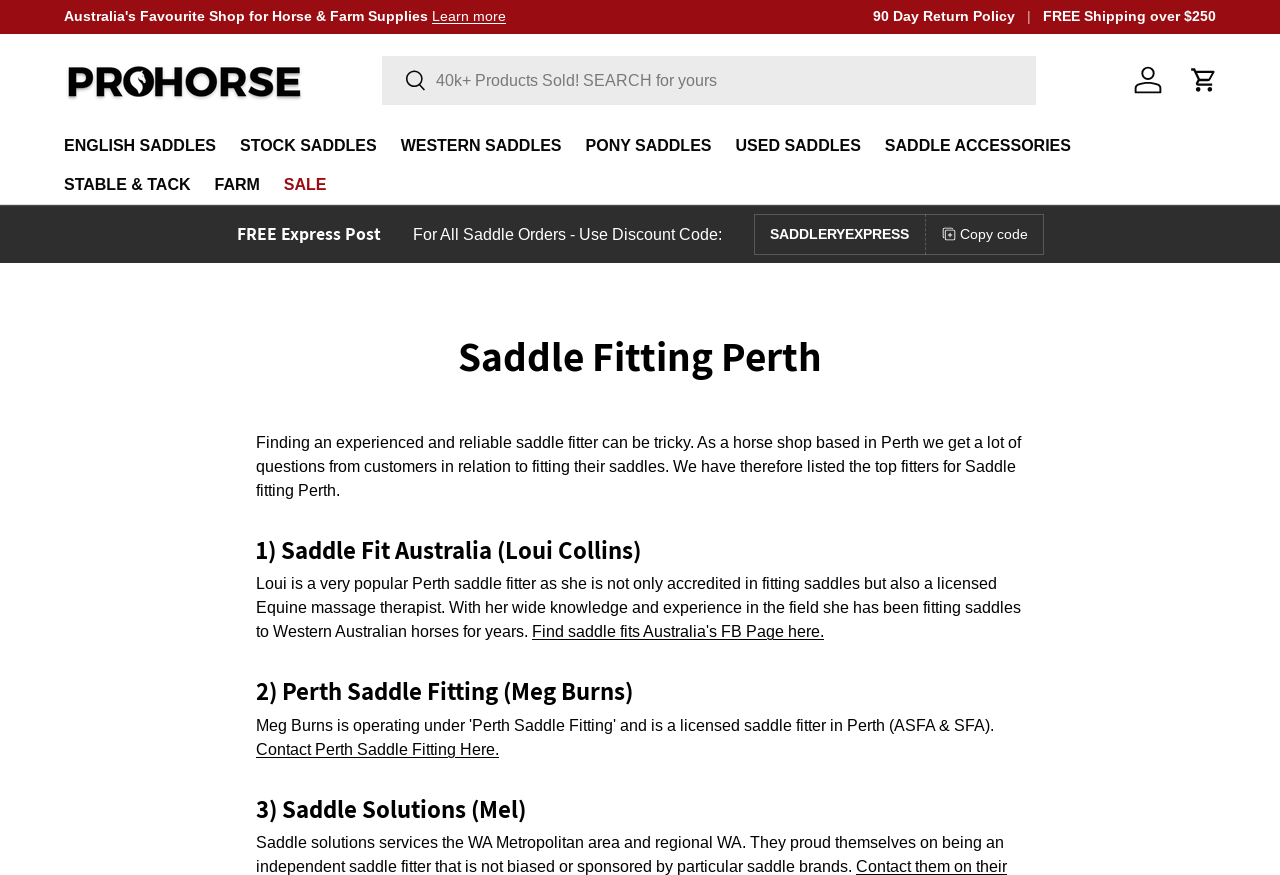Highlight the bounding box coordinates of the region I should click on to meet the following instruction: "Search for something".

[0.299, 0.063, 0.809, 0.12]